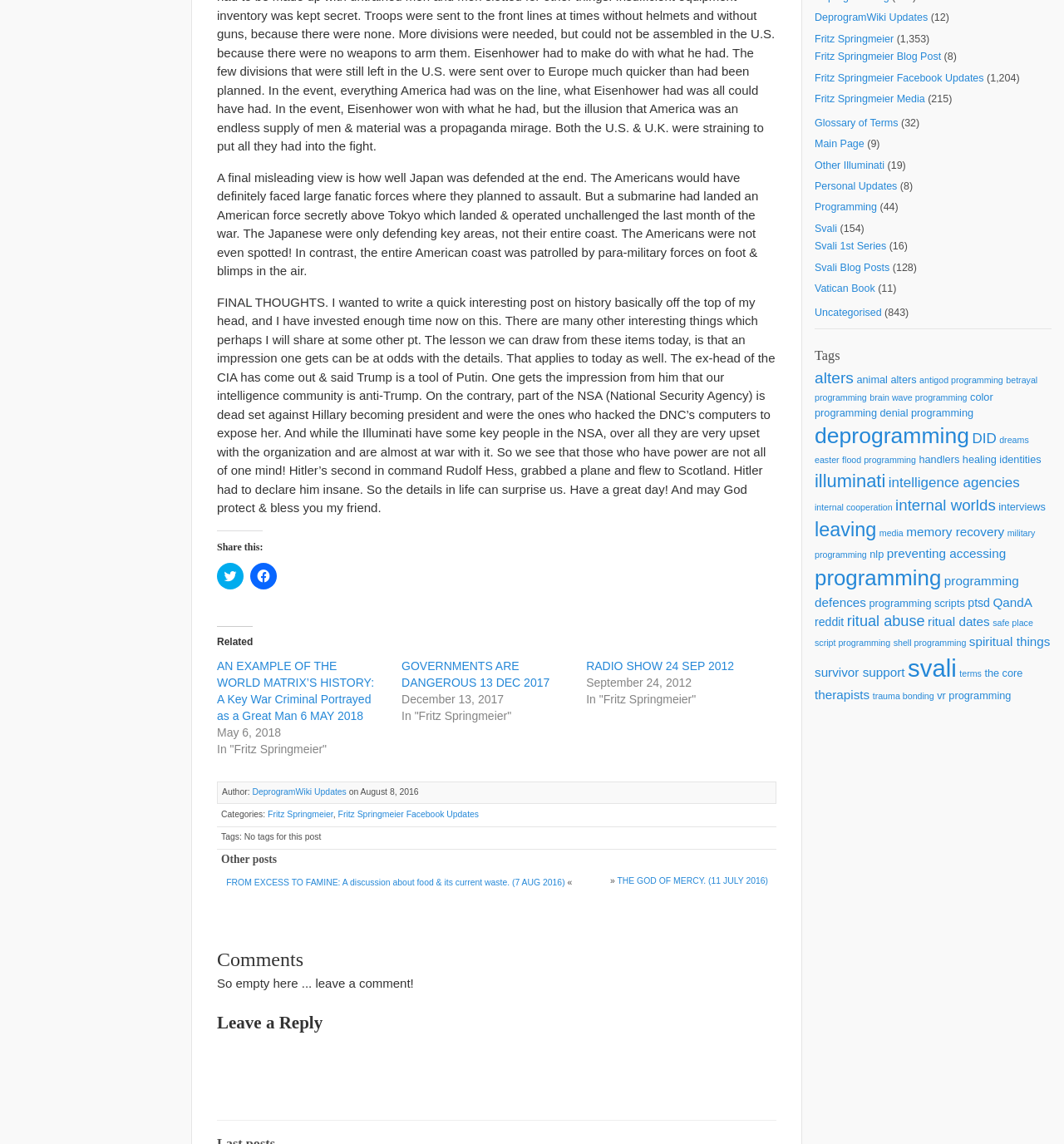What is the topic of the blog post?
Craft a detailed and extensive response to the question.

Based on the content of the blog post, it appears to be discussing historical events and the author's thoughts on them, so the topic is likely history.